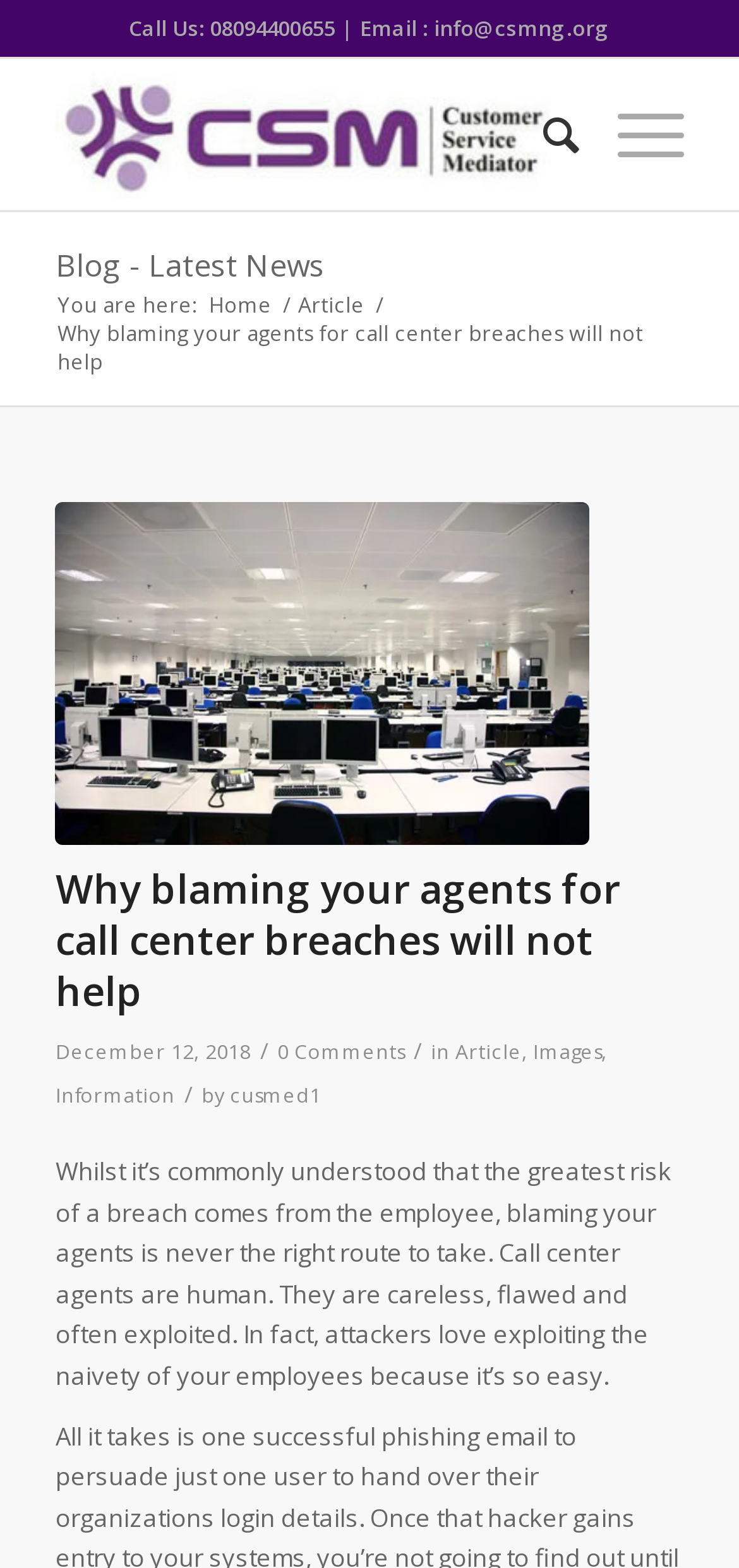What is the category of the article?
Please ensure your answer is as detailed and informative as possible.

I determined the category of the article by looking at the breadcrumb navigation, which shows 'Home > Article > Why blaming your agents for call center breaches will not help'.